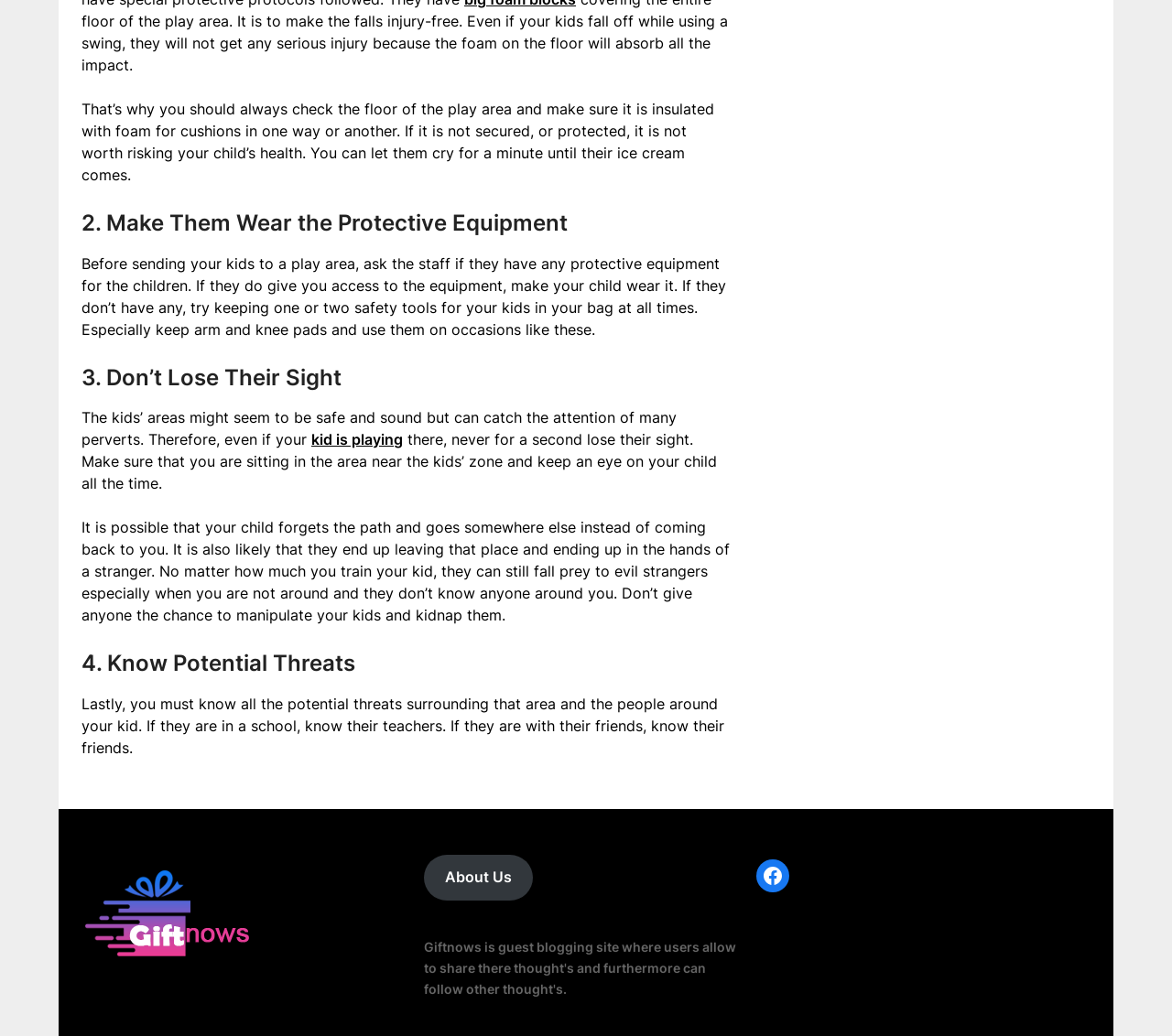Determine the bounding box for the described UI element: "About Us".

[0.361, 0.825, 0.454, 0.87]